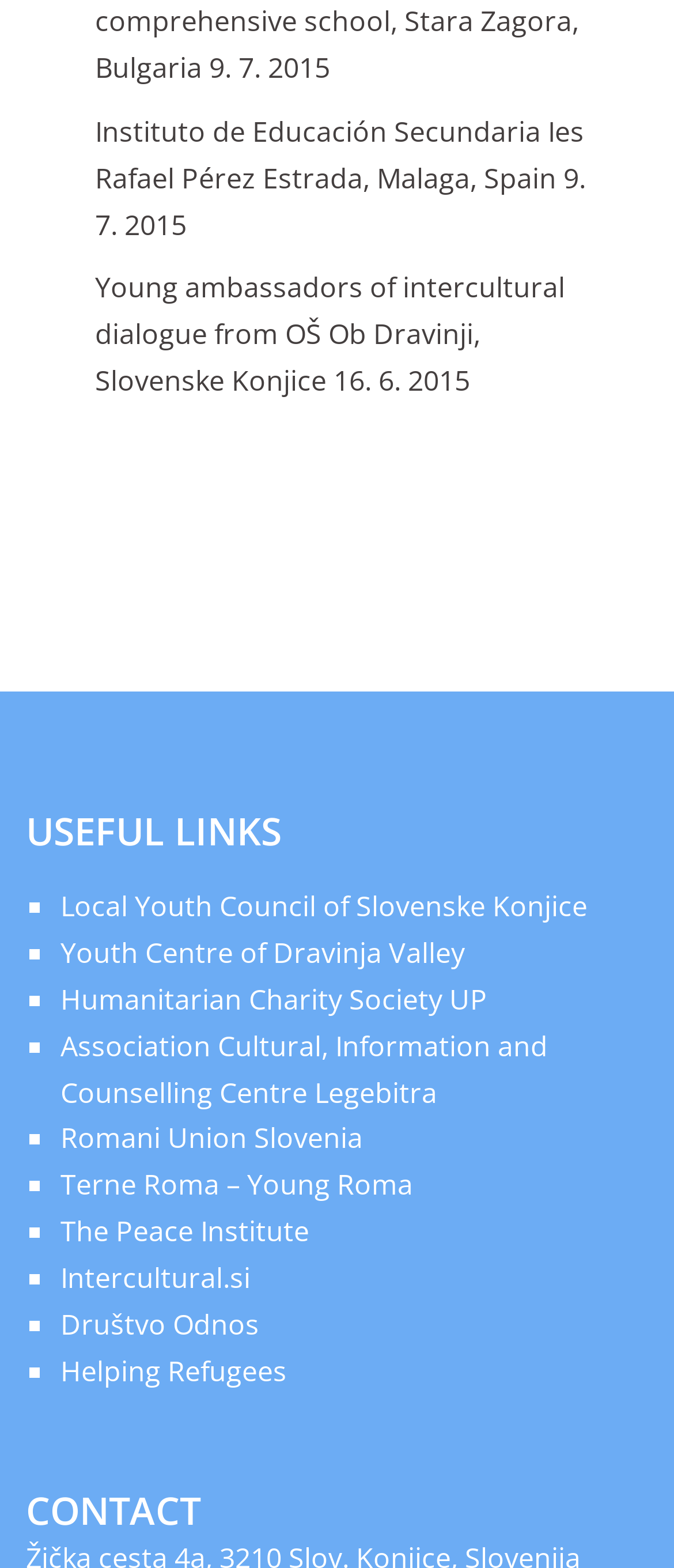What is the name of the organization mentioned in the second link?
Kindly offer a detailed explanation using the data available in the image.

The second link under the 'USEFUL LINKS' section is 'Local Youth Council of Slovenske Konjice', which is likely a youth organization based in Slovenske Konjice.